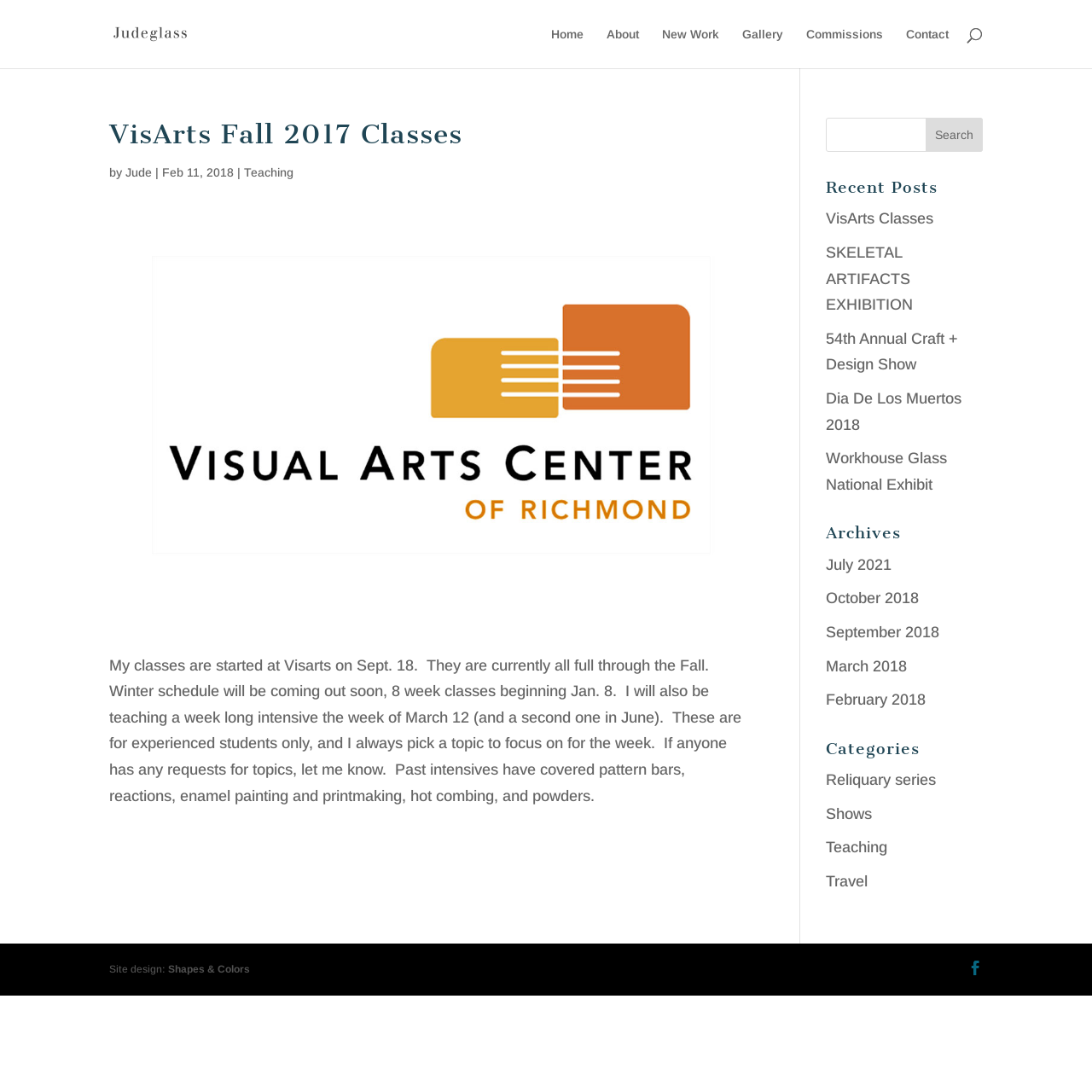Can you locate the main headline on this webpage and provide its text content?

VisArts Fall 2017 Classes